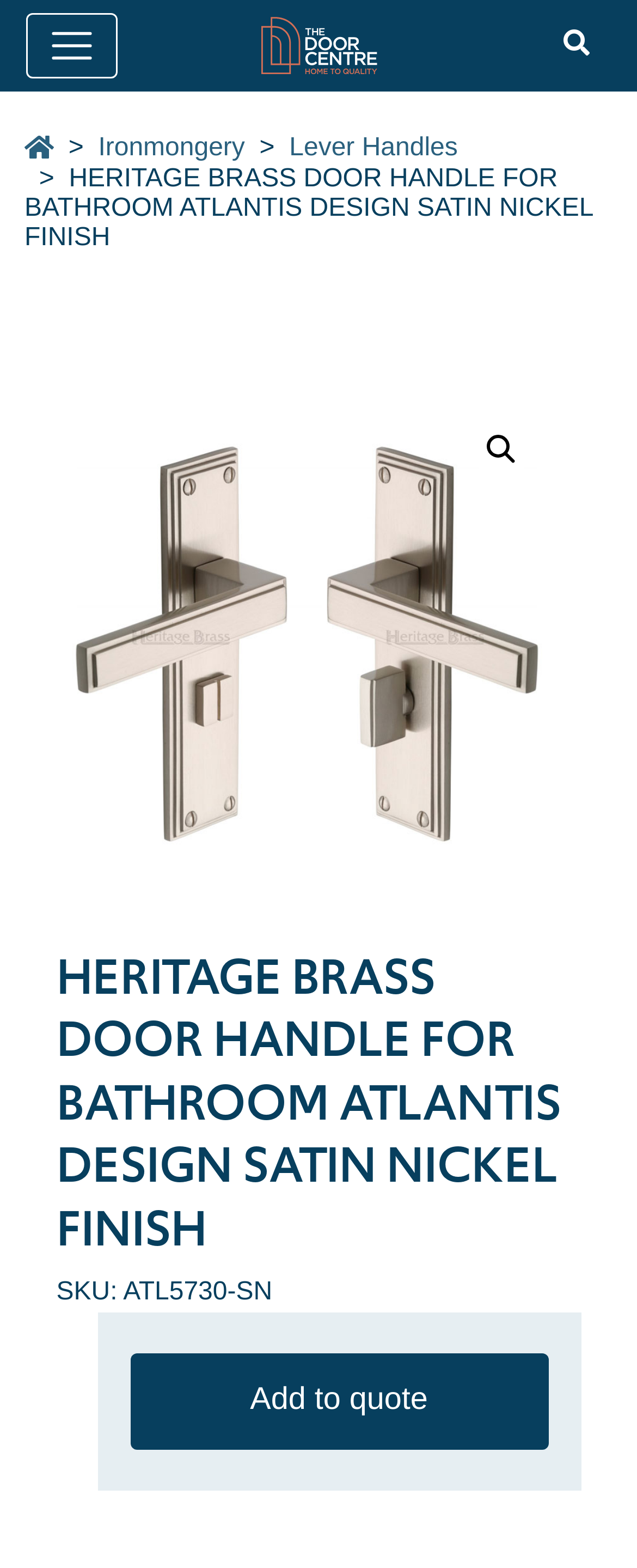Use a single word or phrase to answer the following:
What is the SKU of the product?

ATL5730-SN